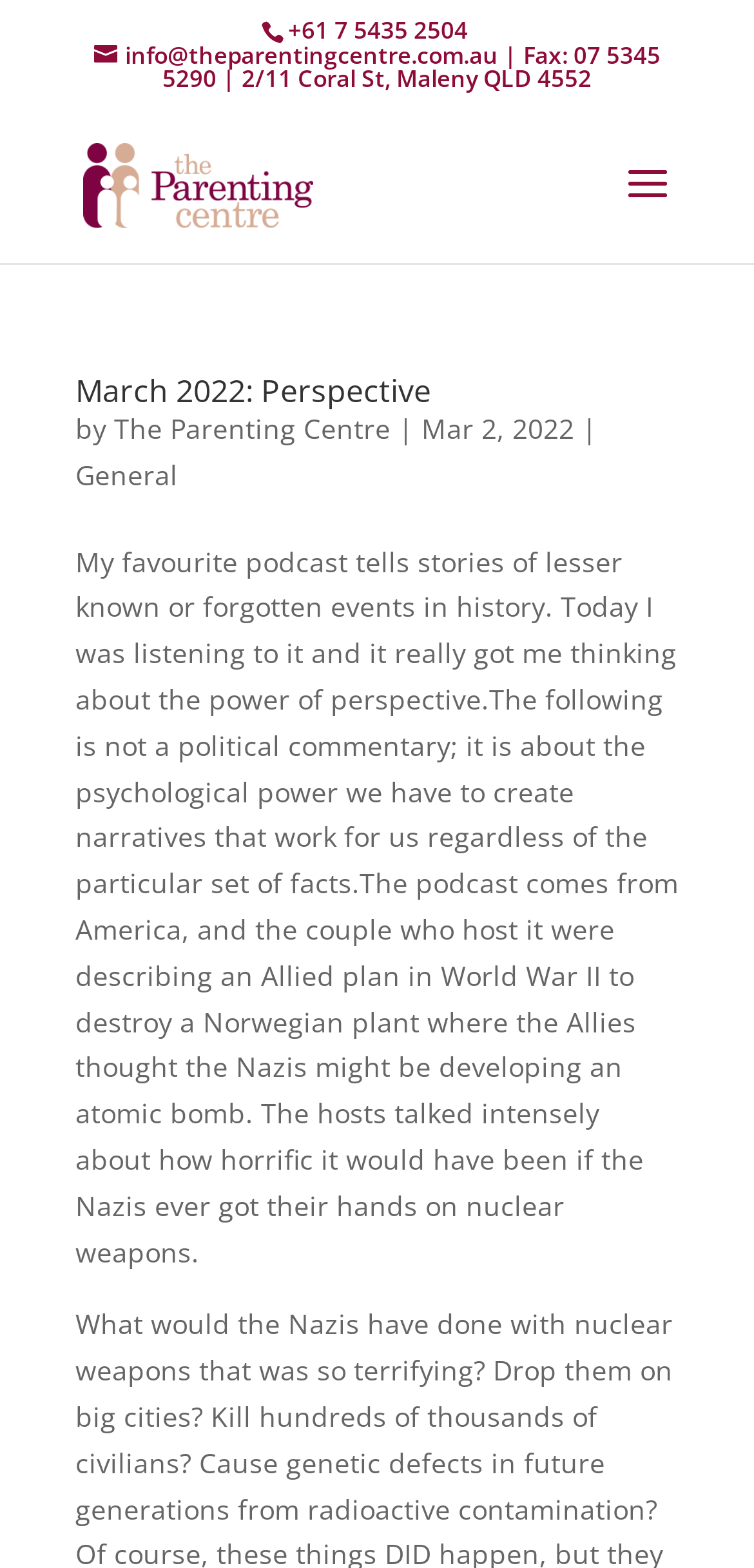Please find the bounding box for the following UI element description. Provide the coordinates in (top-left x, top-left y, bottom-right x, bottom-right y) format, with values between 0 and 1: alt="Scholarly Communication @ UVic"

None